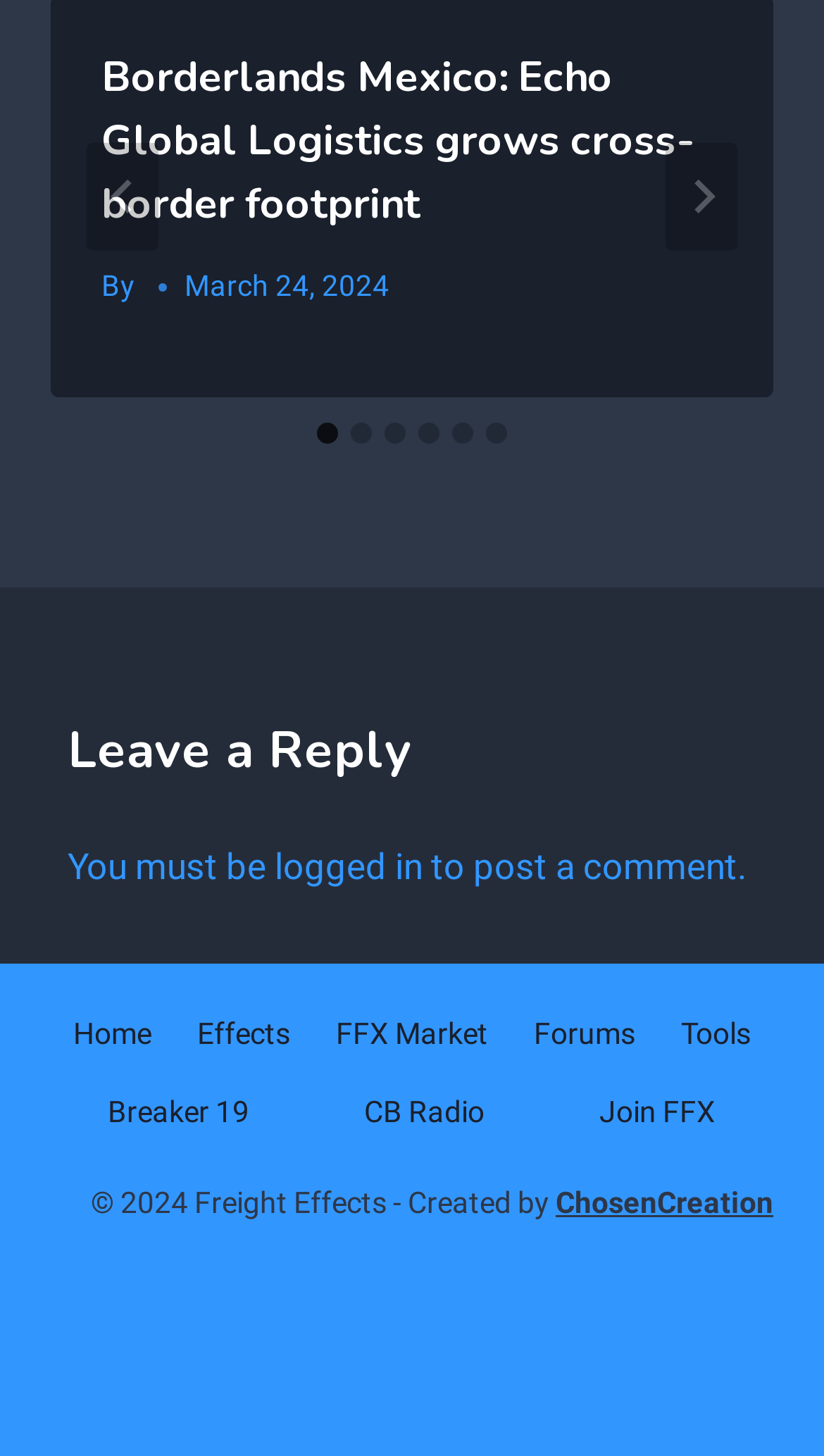Point out the bounding box coordinates of the section to click in order to follow this instruction: "Leave a reply".

[0.082, 0.489, 0.918, 0.541]